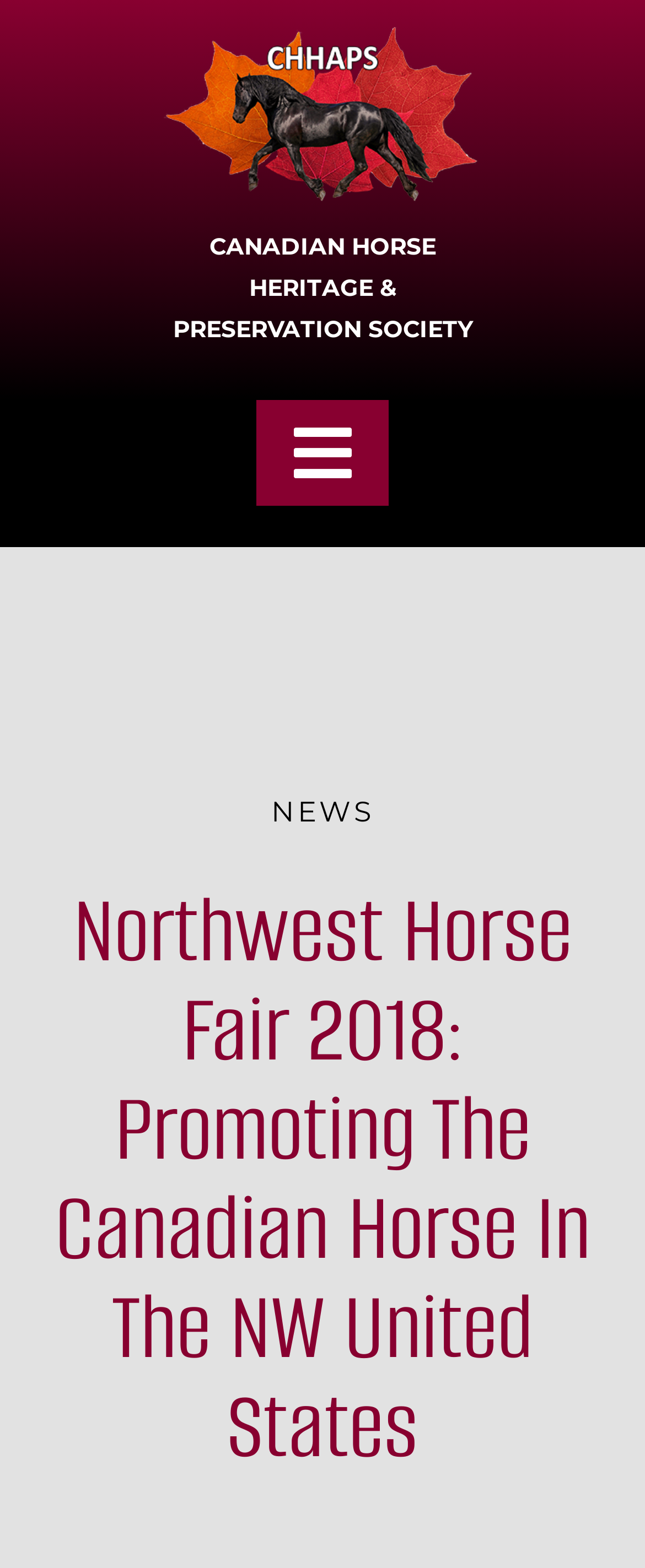Indicate the bounding box coordinates of the element that needs to be clicked to satisfy the following instruction: "Click the Toggle Navigation button". The coordinates should be four float numbers between 0 and 1, i.e., [left, top, right, bottom].

[0.397, 0.255, 0.603, 0.322]